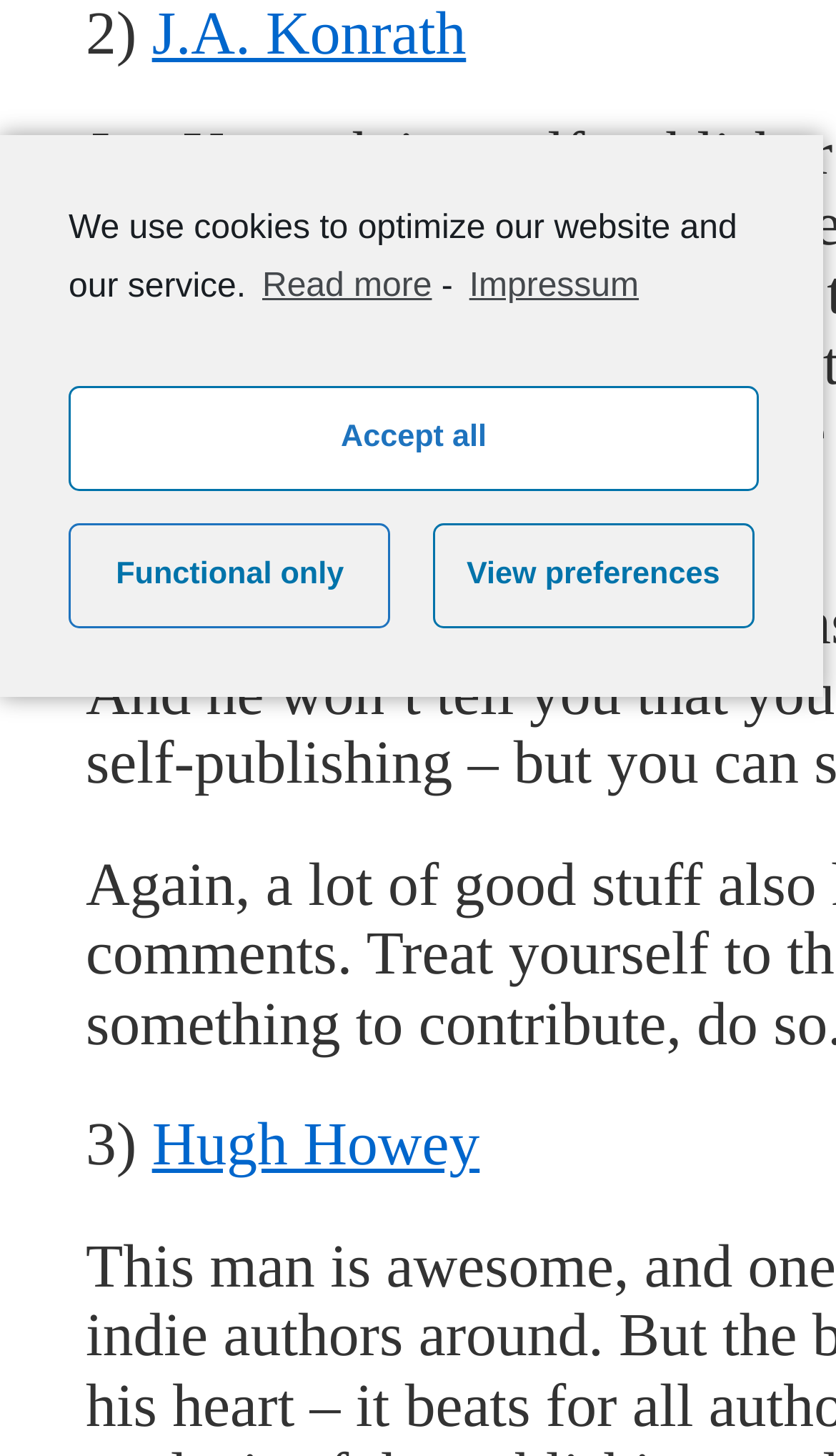How many links are in the cookie consent dialog?
Please use the image to deliver a detailed and complete answer.

I counted the links within the cookie consent dialog, which are 'Read more', 'learn more about privacy in our impressum', 'Accept all', 'Functional only', and 'View preferences'.